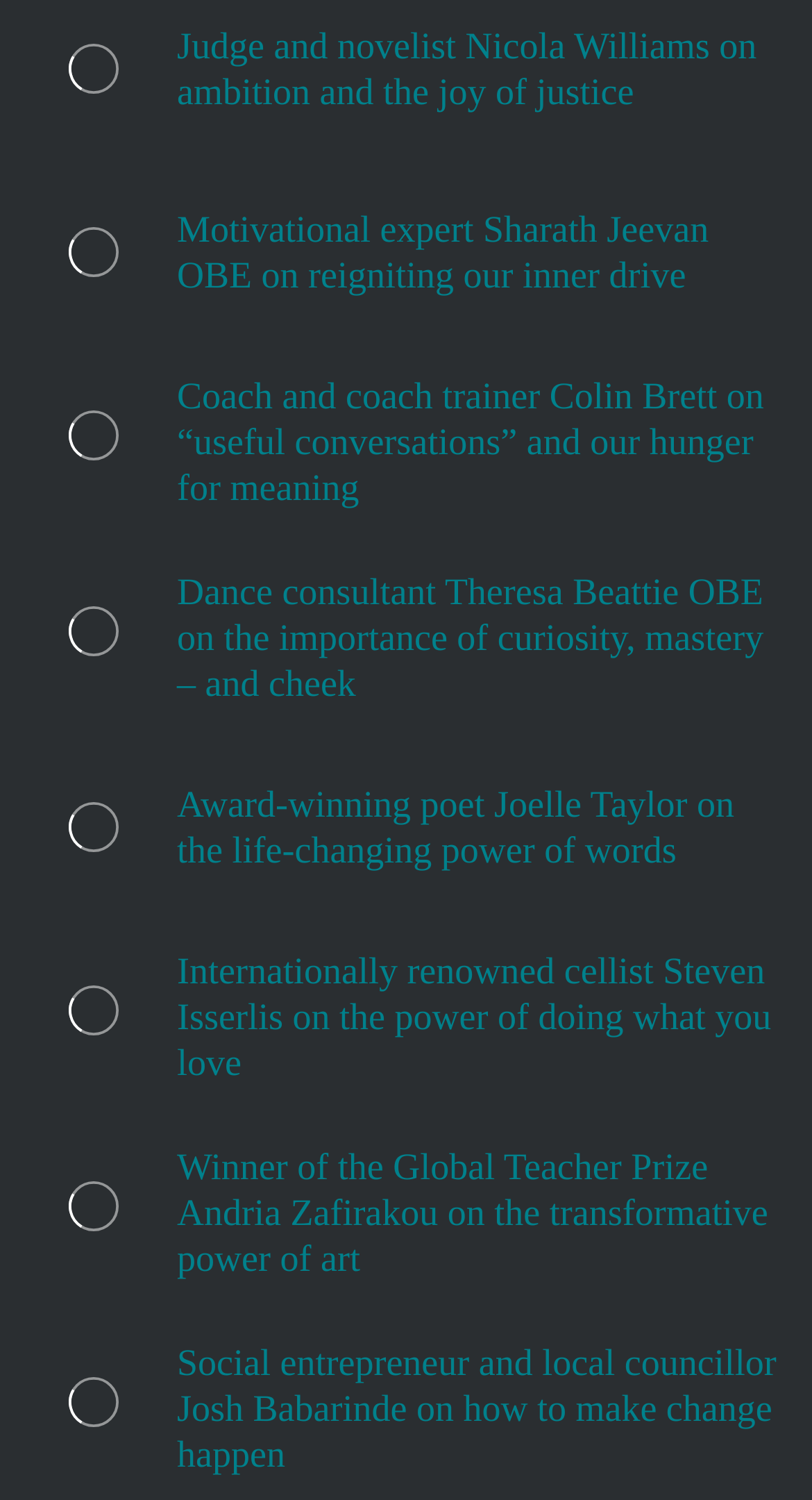Identify the bounding box coordinates of the region that needs to be clicked to carry out this instruction: "Learn about Theresa Beattie's dance consultancy". Provide these coordinates as four float numbers ranging from 0 to 1, i.e., [left, top, right, bottom].

[0.218, 0.379, 0.962, 0.47]